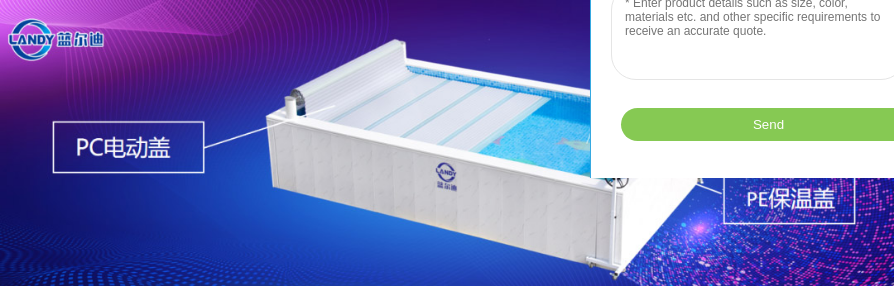With reference to the image, please provide a detailed answer to the following question: What is the background color scheme?

The background of the image features an eye-catching gradient of purple and blue, which enhances the futuristic feel and reflects the company's commitment to advanced technology in waterproof adhesive films.